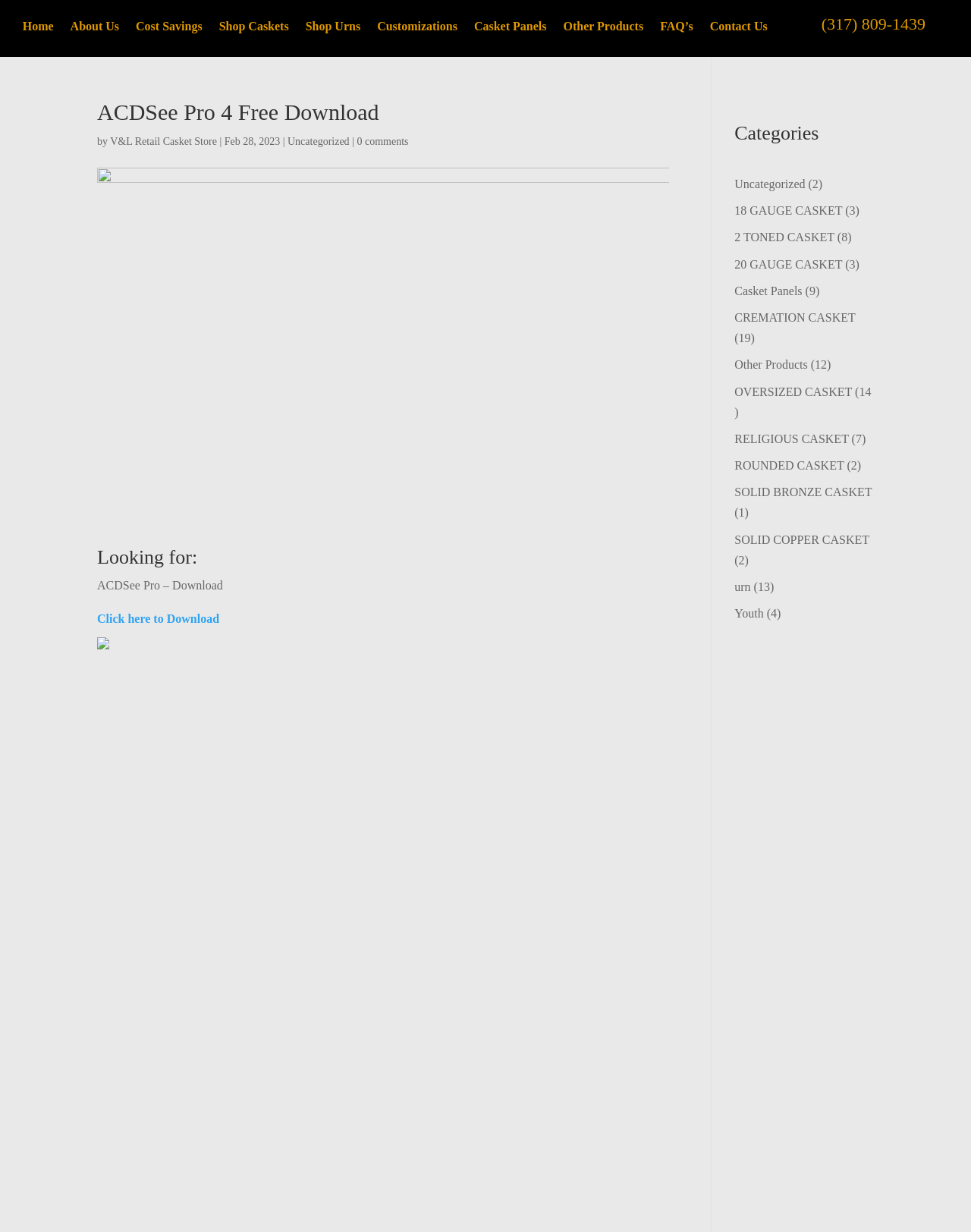What is the date of the post 'ACDSee Pro 4 Free Download'?
Using the image, give a concise answer in the form of a single word or short phrase.

Feb 28, 2023